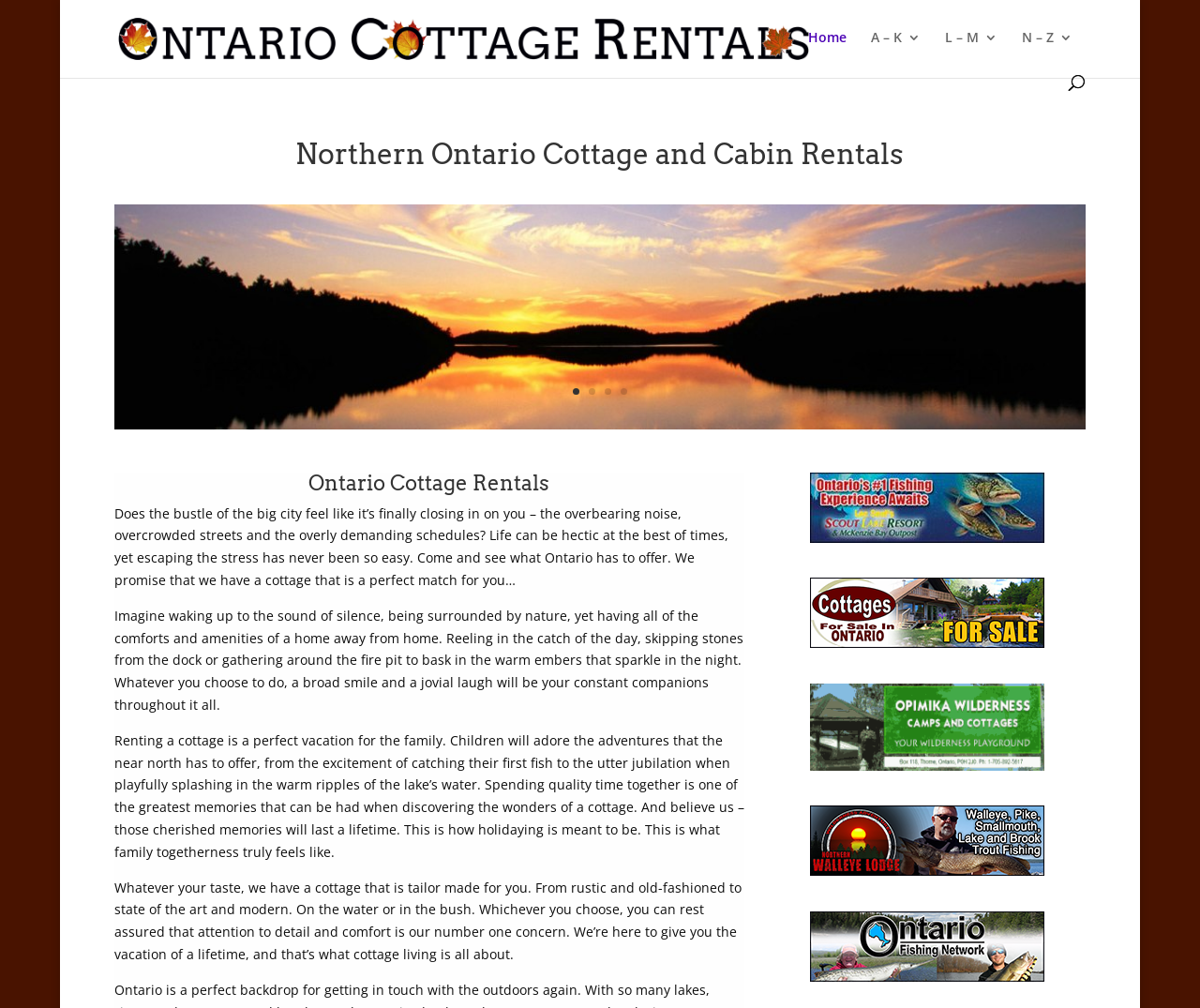Provide the bounding box coordinates for the UI element that is described by this text: "alt="Northern Ontario Cottages for Rent"". The coordinates should be in the form of four float numbers between 0 and 1: [left, top, right, bottom].

[0.098, 0.027, 0.653, 0.044]